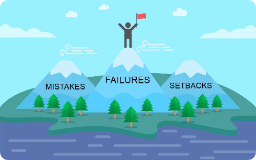What do the mountains in the image represent?
Based on the image, answer the question with as much detail as possible.

The mountains in the image represent personal growth and resilience because they are labeled 'Mistakes', 'Failures', and 'Setbacks', which are common obstacles that one may face in life, and the figure standing at the peak of the central mountain symbolizes the triumph over these obstacles, indicating personal growth and resilience.